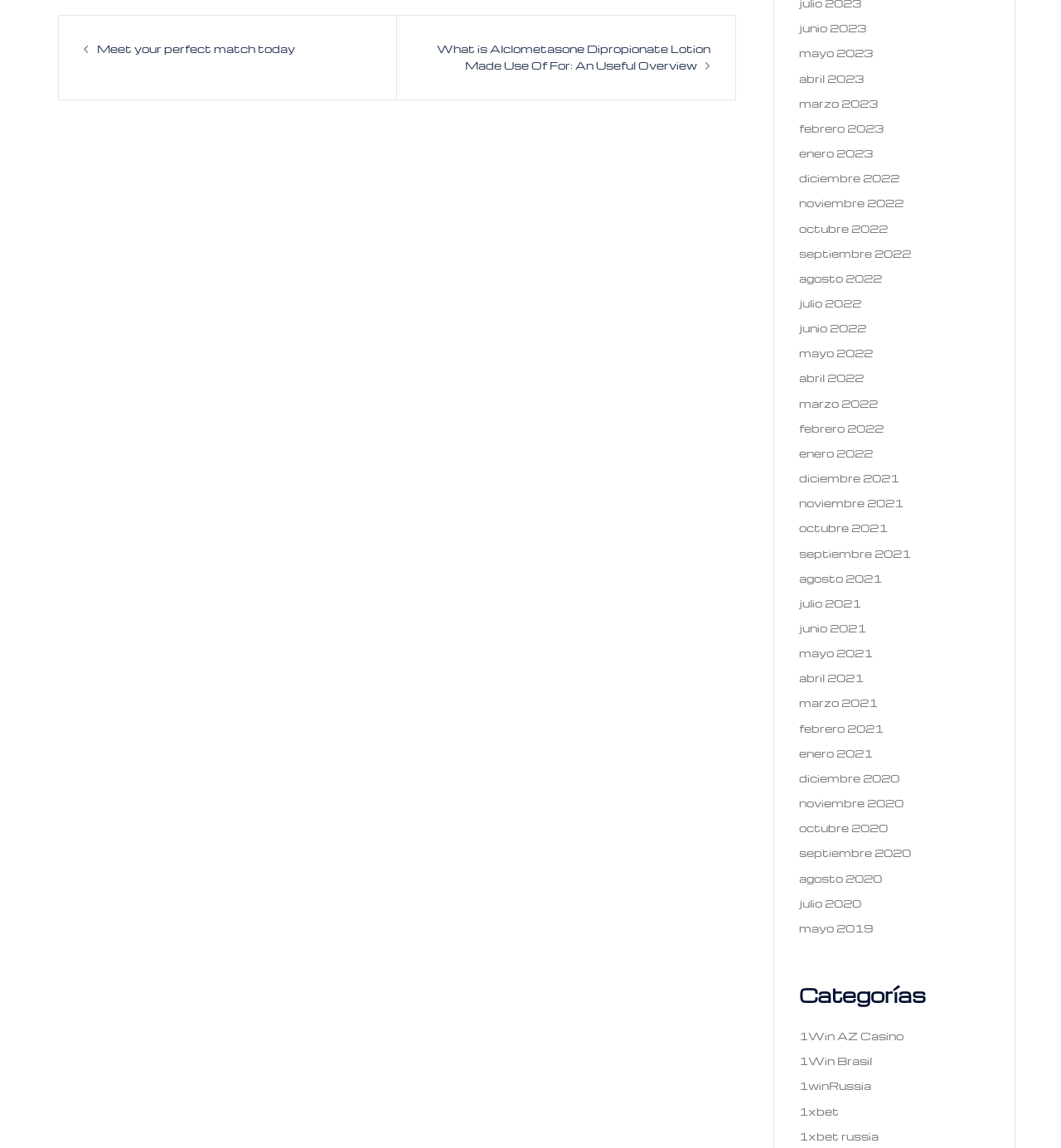Can you pinpoint the bounding box coordinates for the clickable element required for this instruction: "Click on 'Meet your perfect match today'"? The coordinates should be four float numbers between 0 and 1, i.e., [left, top, right, bottom].

[0.091, 0.036, 0.278, 0.049]